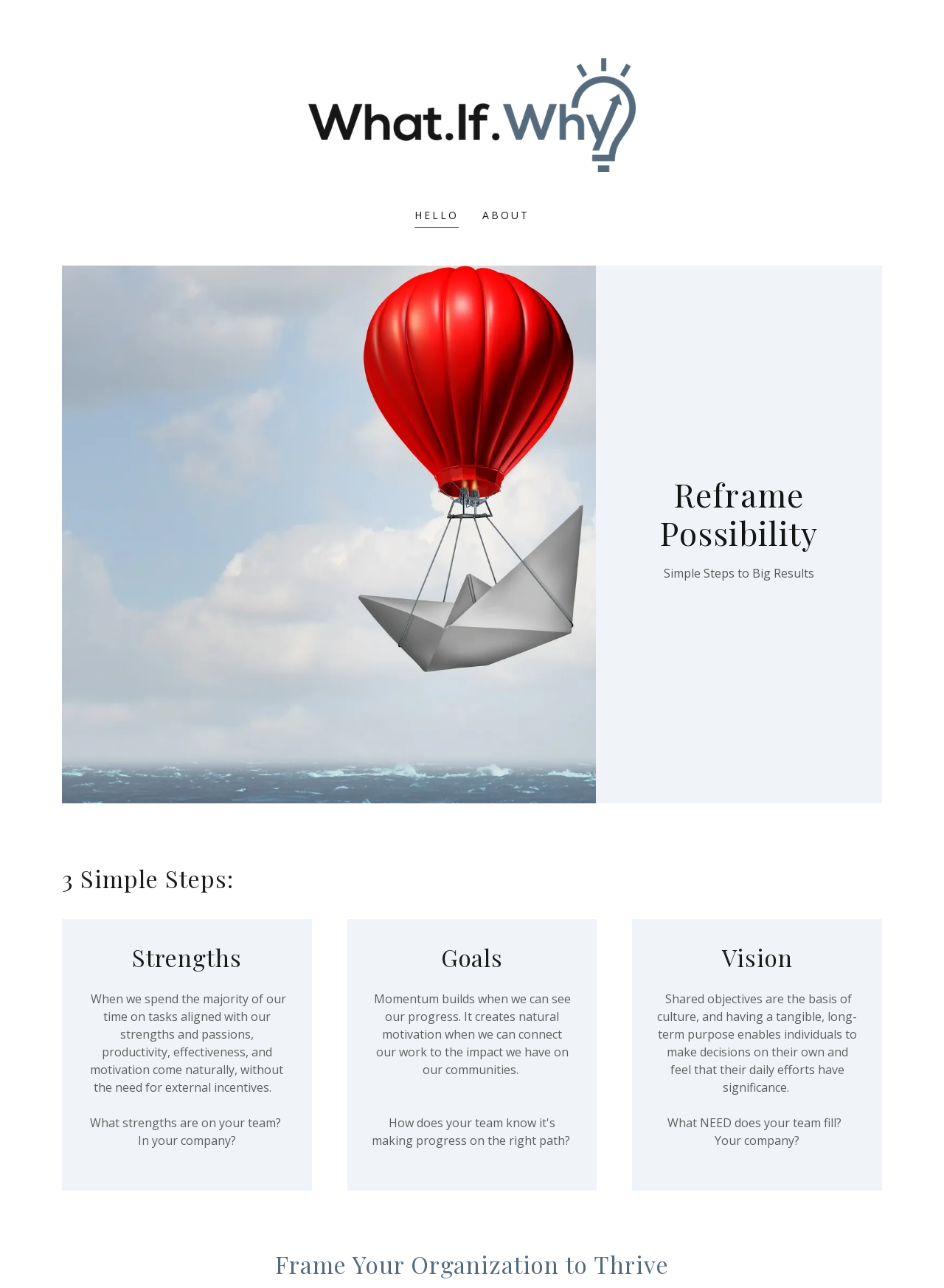What is the basis of culture in an organization?
Observe the image and answer the question with a one-word or short phrase response.

Shared objectives